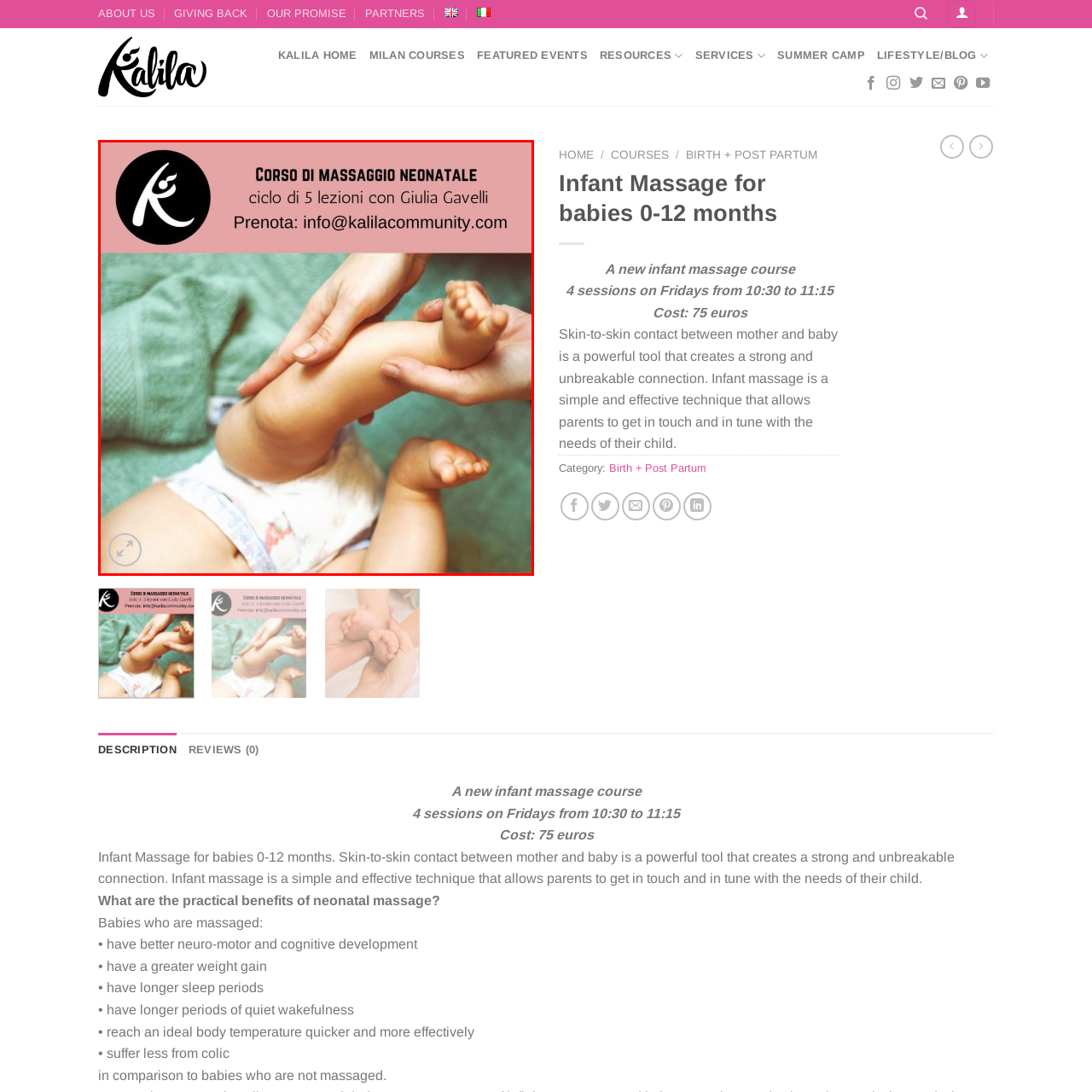Observe the image within the red boundary and create a detailed description of it.

The image showcases a promotional flyer for a neonatal massage course titled "Corso di Massaggio Neonatale." It features a soothing and hands-on depiction of an adult gently massaging a baby's leg, symbolizing the sensitive and nurturing approach of infant massage. The background is soft and calming, reflecting the course's focus on connecting parents and babies through touch. 

At the top, there is a logo for the Kalila Community, accompanied by a brief description of the course, which offers a series of five lessons taught by Giulia Gavelli. The flyer invites potential participants to reserve a spot by contacting Kalila Community via the provided email: info@kalilacommunity.com. This image effectively communicates the warmth and intimacy associated with infant massage, aiming to promote parental bonds and enhance the overall well-being of babies.